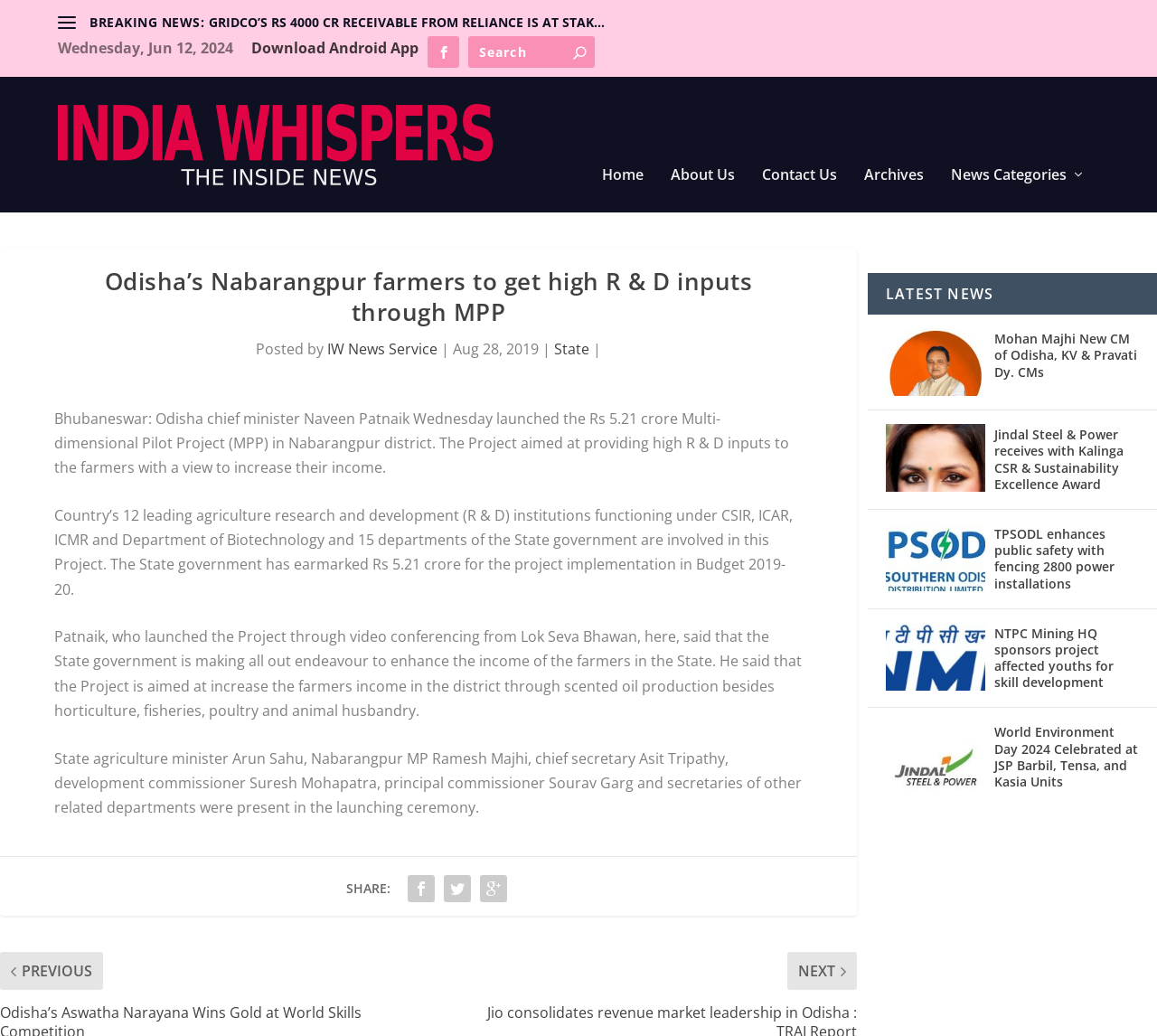Identify the webpage's primary heading and generate its text.

Odisha’s Nabarangpur farmers to get high R & D inputs through MPP